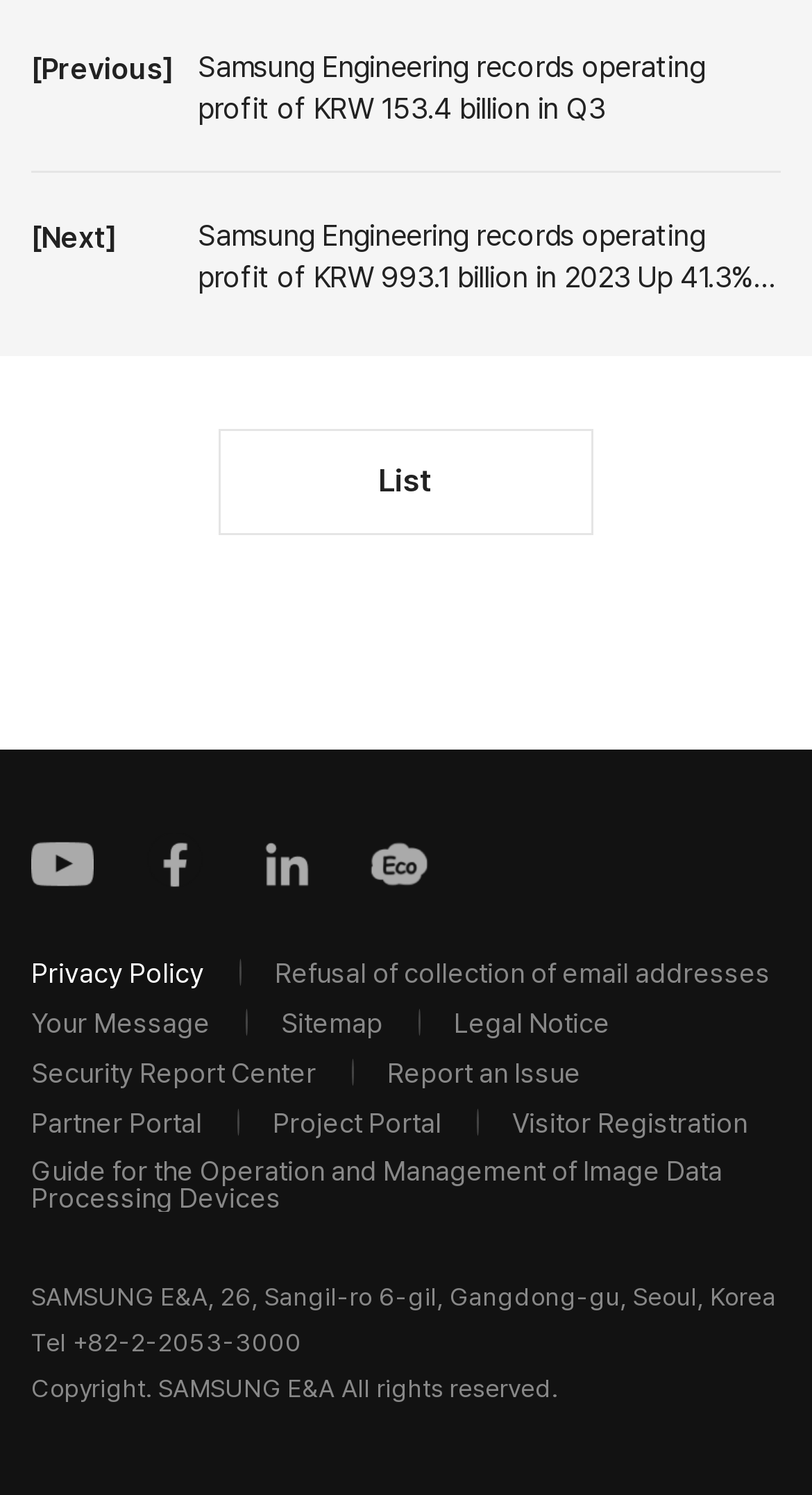Please mark the clickable region by giving the bounding box coordinates needed to complete this instruction: "Read the Privacy Policy".

[0.038, 0.642, 0.251, 0.66]